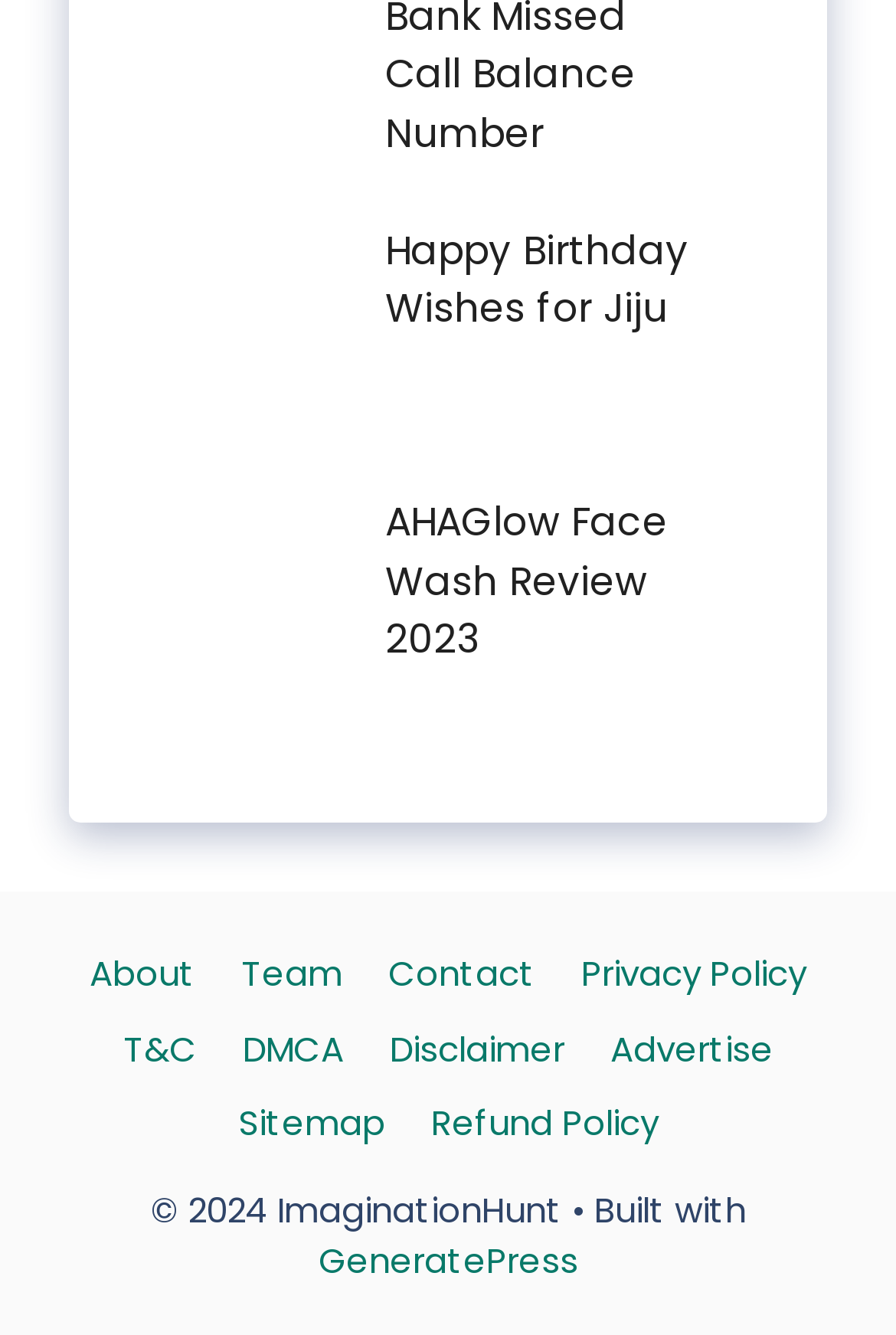Please provide a short answer using a single word or phrase for the question:
What is the name of the face wash reviewed?

AHAGlow Face Wash